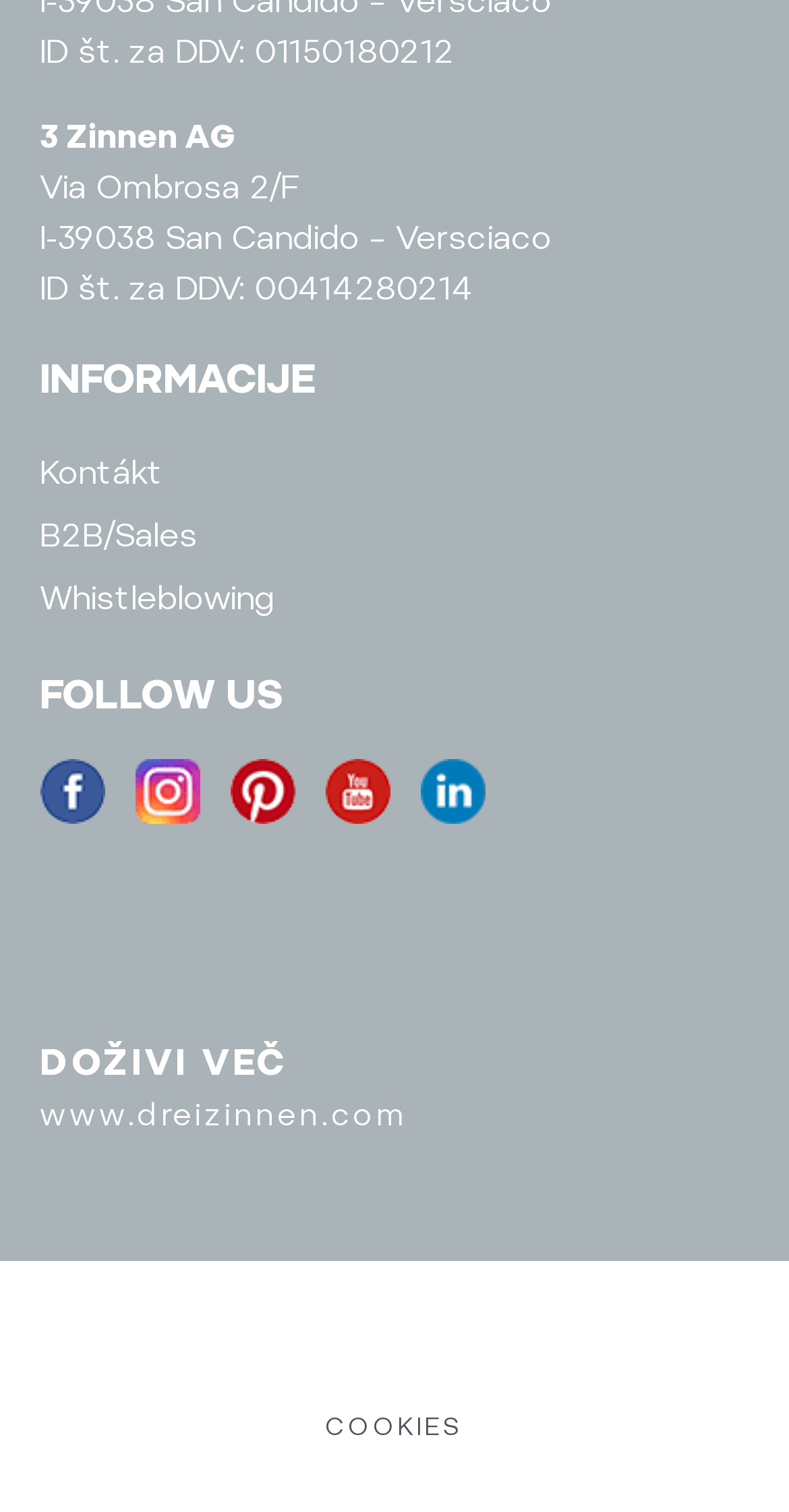Given the element description Download PDF 2MB, identify the bounding box coordinates for the UI element on the webpage screenshot. The format should be (top-left x, top-left y, bottom-right x, bottom-right y), with values between 0 and 1.

None